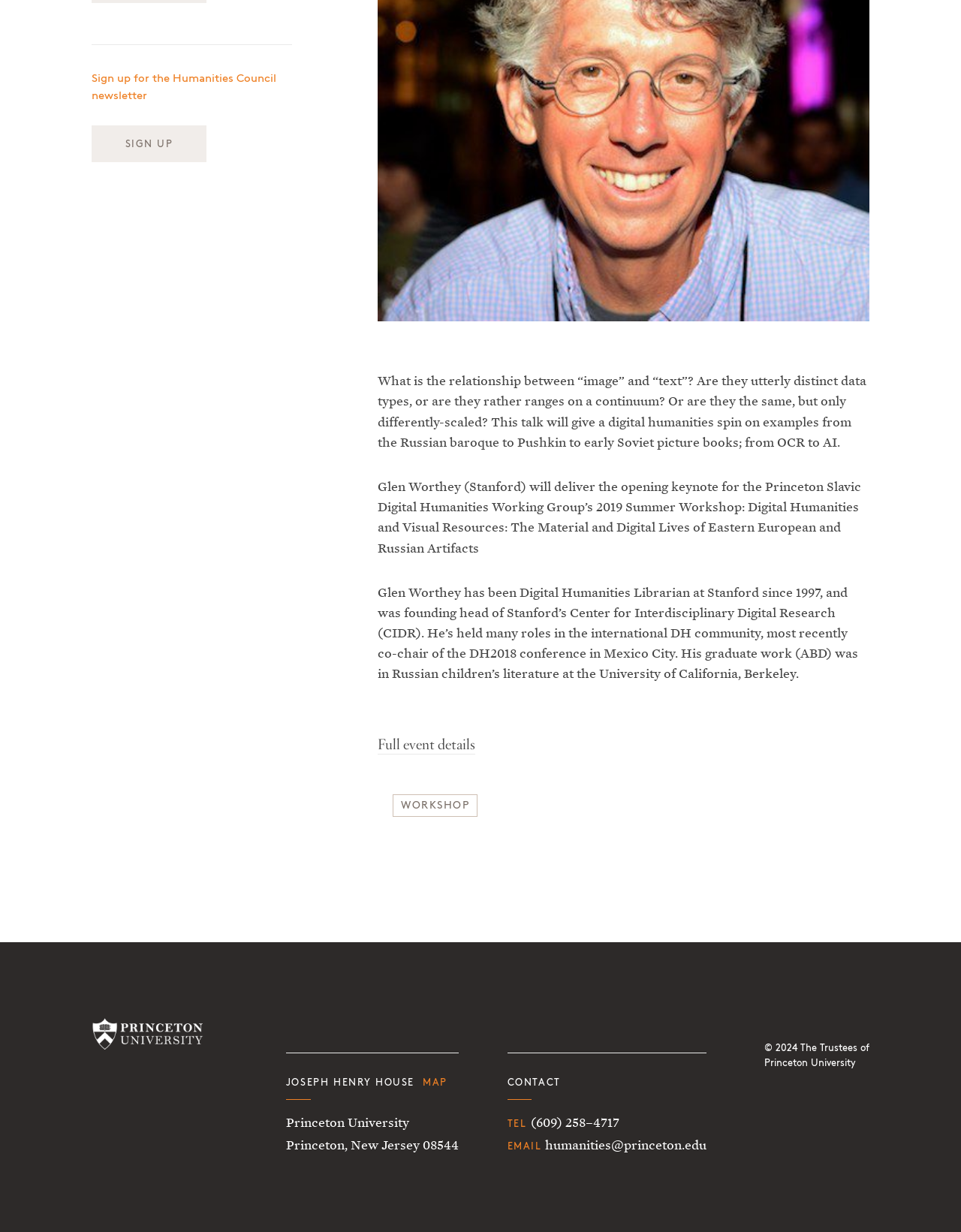Please find the bounding box coordinates (top-left x, top-left y, bottom-right x, bottom-right y) in the screenshot for the UI element described as follows: Sign Up

[0.095, 0.102, 0.215, 0.132]